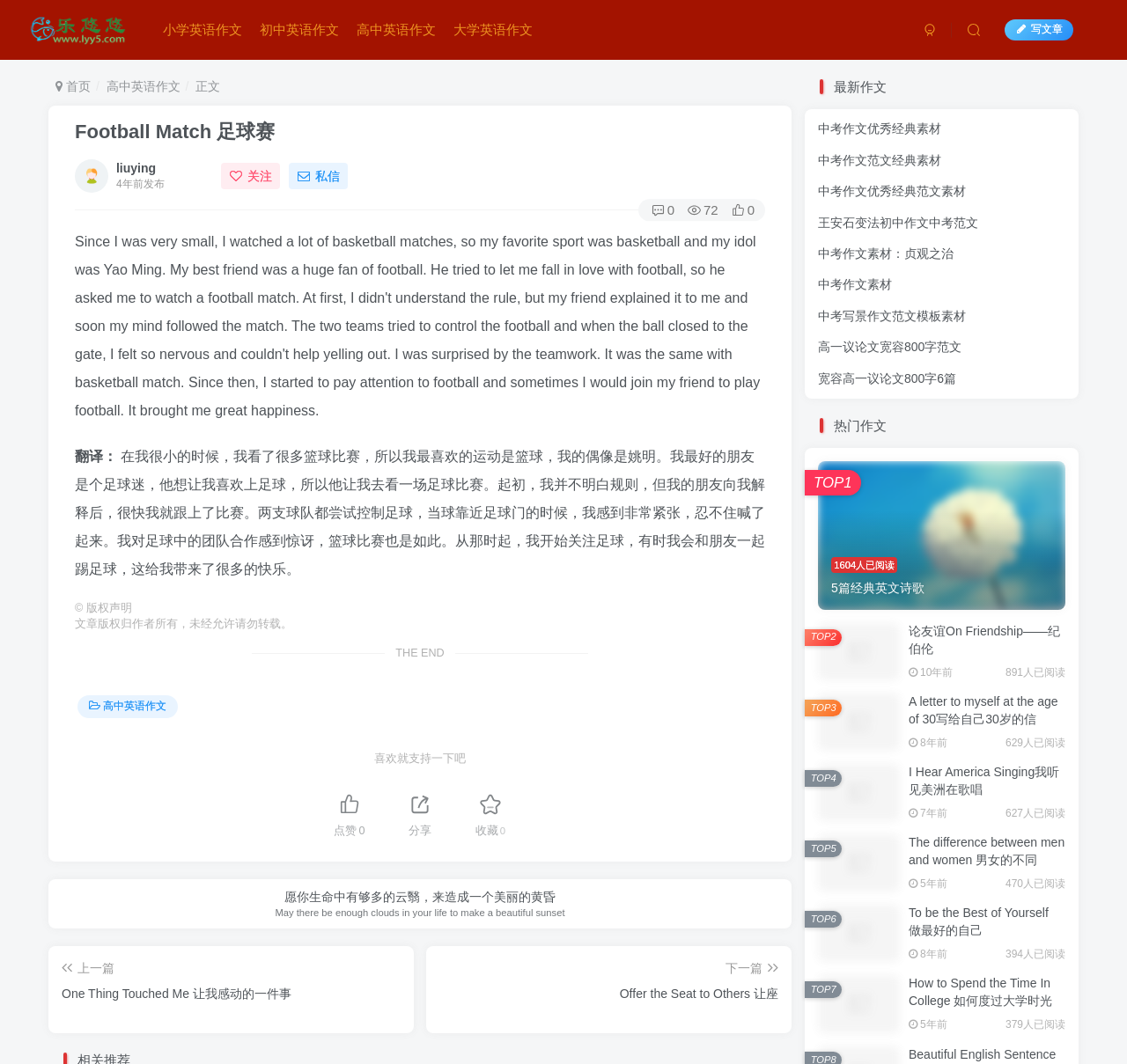Describe every aspect of the webpage comprehensively.

This webpage appears to be a blog or article page focused on English writing and learning. At the top, there is a navigation menu with links to various categories of English writing, such as elementary school, middle school, and high school English essays. 

Below the navigation menu, there is a main article titled "Football Match 足球赛" which is a personal essay about the author's experience watching a football match with their friend. The article is divided into paragraphs, with the author describing their initial confusion about the rules of the game, their growing interest, and their appreciation for the teamwork involved. 

To the right of the article, there is a sidebar with links to other articles, including "中考作文优秀经典素材" (Excellent Classic Materials for Middle School Essays) and "高一议论文宽容800字范文" (High School Debate Essay on Tolerance with 800 Words). There are also links to popular articles, such as "5篇经典英文诗歌" (5 Classic English Poems) and "论友谊On Friendship——纪伯伦" (On Friendship by Khalil Gibran).

At the bottom of the page, there are more links to other articles, including "A letter to myself at the age of 30写给自己30岁的信" (A Letter to Myself at the Age of 30) and "I Hear America Singing我听见美洲在歌唱" (I Hear America Singing). These links are labeled as "TOP1", "TOP2", and "TOP3", suggesting that they are popular or highly recommended articles.